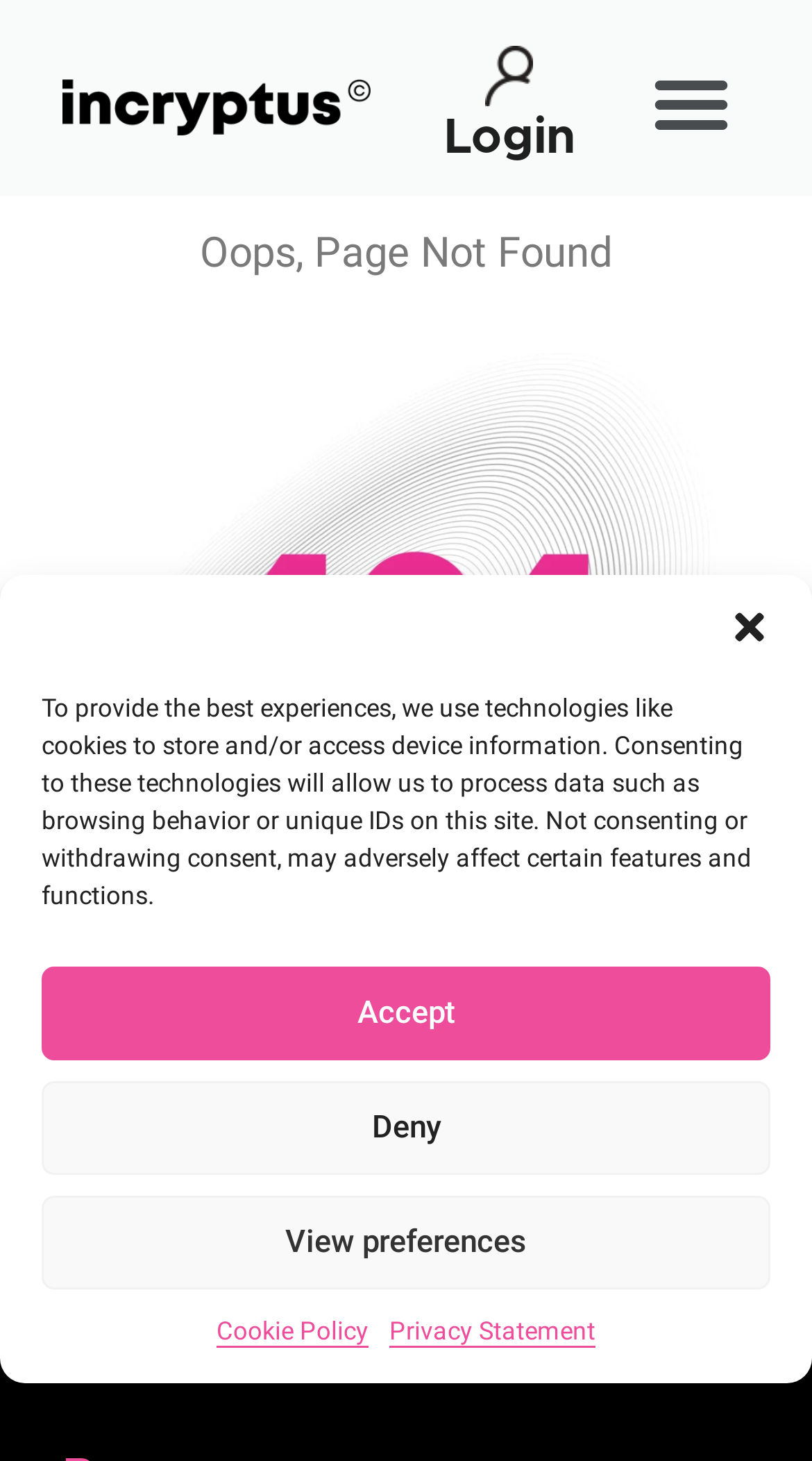Create a detailed summary of all the visual and textual information on the webpage.

This webpage appears to be an error page, specifically a 404 page not found error, for the Incryptus website. At the top of the page, there is a dialog box for managing cookie consent, which takes up most of the width of the page and is positioned near the top. Within this dialog box, there is a close button at the top right corner, followed by a paragraph of text explaining the use of cookies on the site. Below the text, there are three buttons: "Accept", "Deny", and "View preferences". Additionally, there are two links at the bottom of the dialog box: "Cookie Policy" and "Privacy Statement".

Below the dialog box, there is a navigation menu at the top right corner of the page, which can be toggled by a button labeled "Menu Toggle". To the left of the navigation menu, there is a small figure or icon, and a link below it.

The main content of the page is a heading that reads "Login" at the top, followed by a link to the login page. Below this, there is a large error message that reads "Oops, Page Not Found" in a prominent font. To the left of the error message, there is a large image that takes up most of the height of the page, labeled "Error 404".

At the bottom of the page, there is a section with a heading that reads "Company", followed by four links: "Home", "About", "Community", and "Documents". These links are arranged vertically and take up a small portion of the page width.